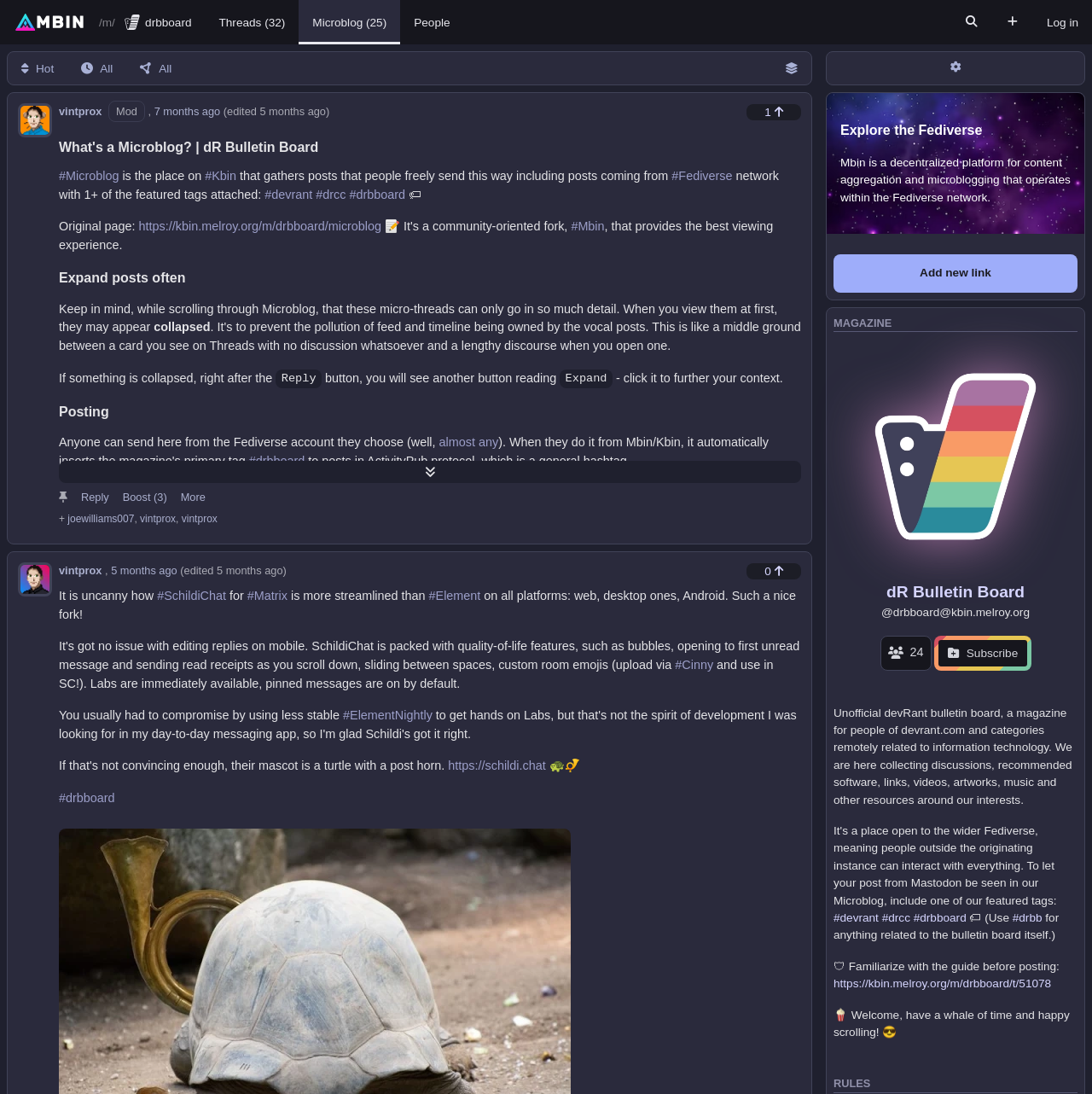Given the description of the UI element: "vintprox", predict the bounding box coordinates in the form of [left, top, right, bottom], with each value being a float between 0 and 1.

[0.054, 0.096, 0.093, 0.108]